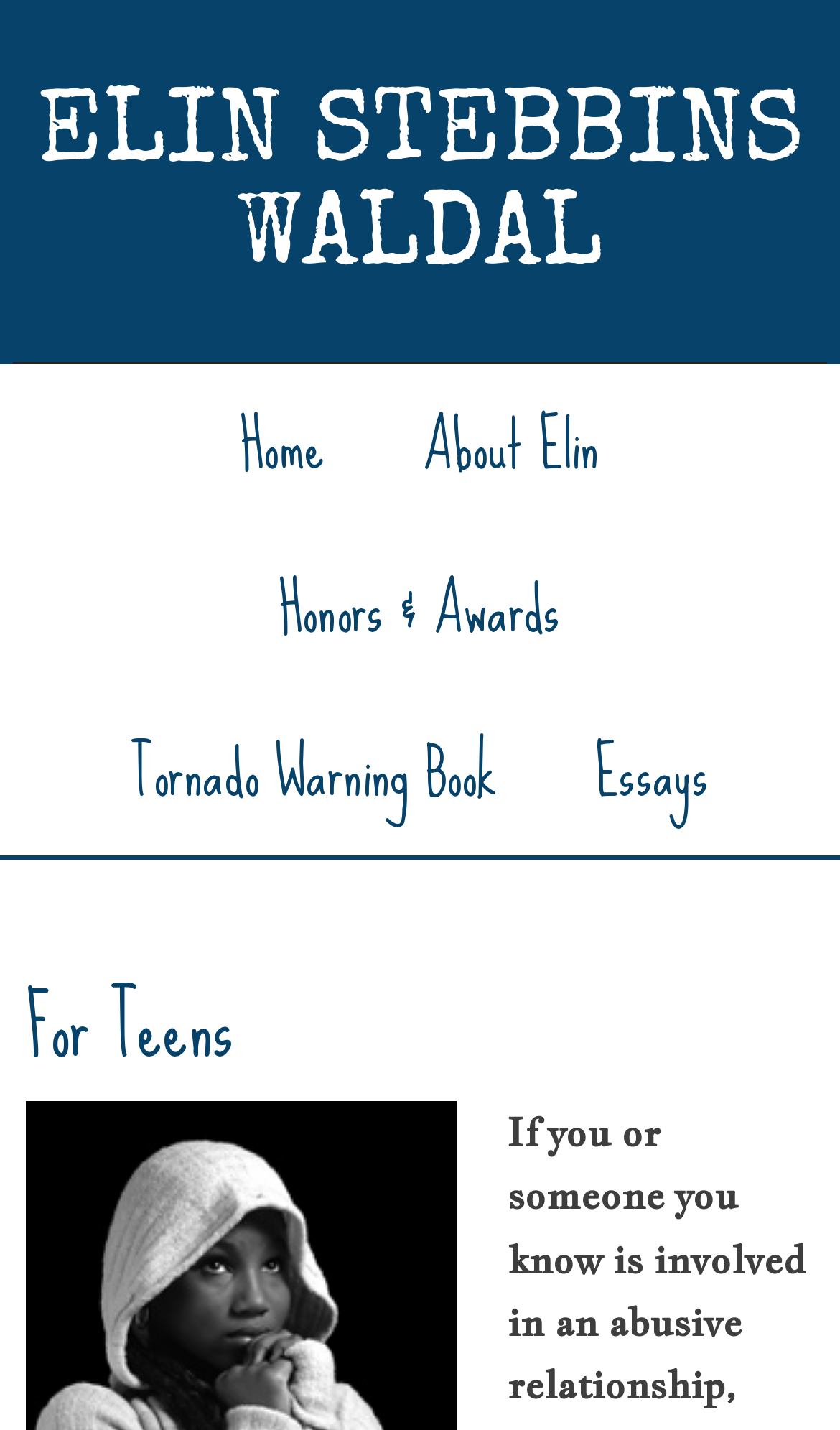Provide the bounding box coordinates of the HTML element this sentence describes: "About Elin". The bounding box coordinates consist of four float numbers between 0 and 1, i.e., [left, top, right, bottom].

[0.453, 0.255, 0.765, 0.369]